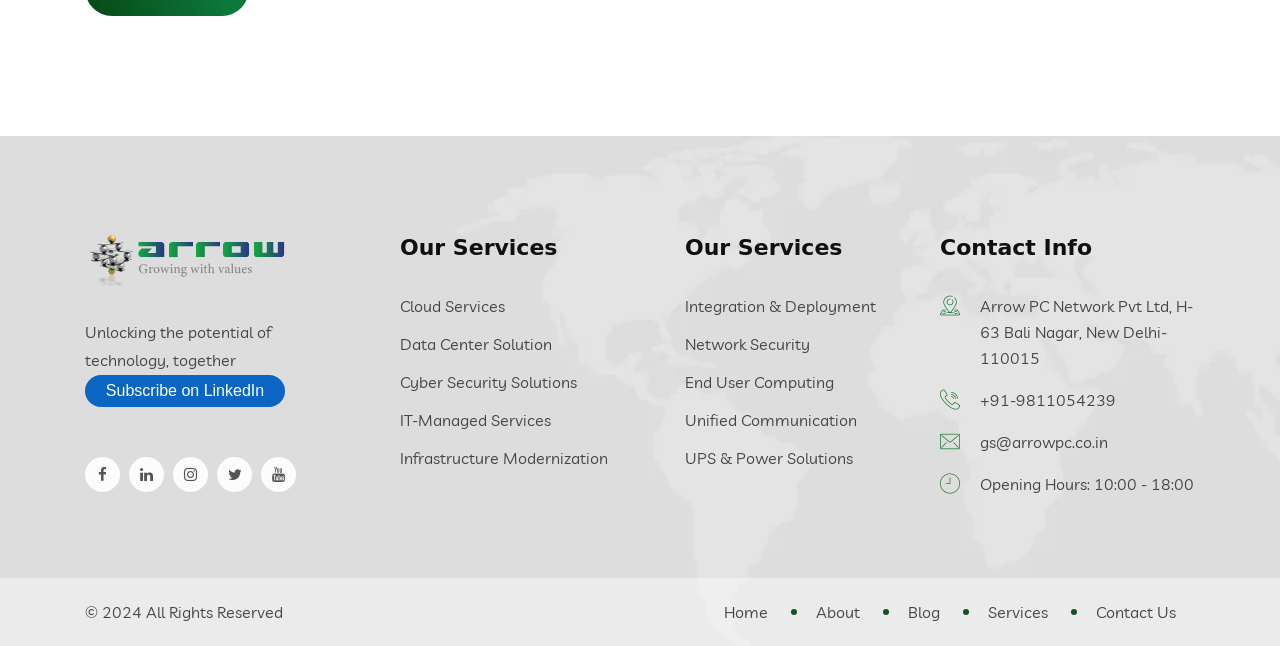What is the phone number listed for contact?
From the details in the image, provide a complete and detailed answer to the question.

I found the phone number listed for contact in the Contact Info section, which is '+91-9811054239'.